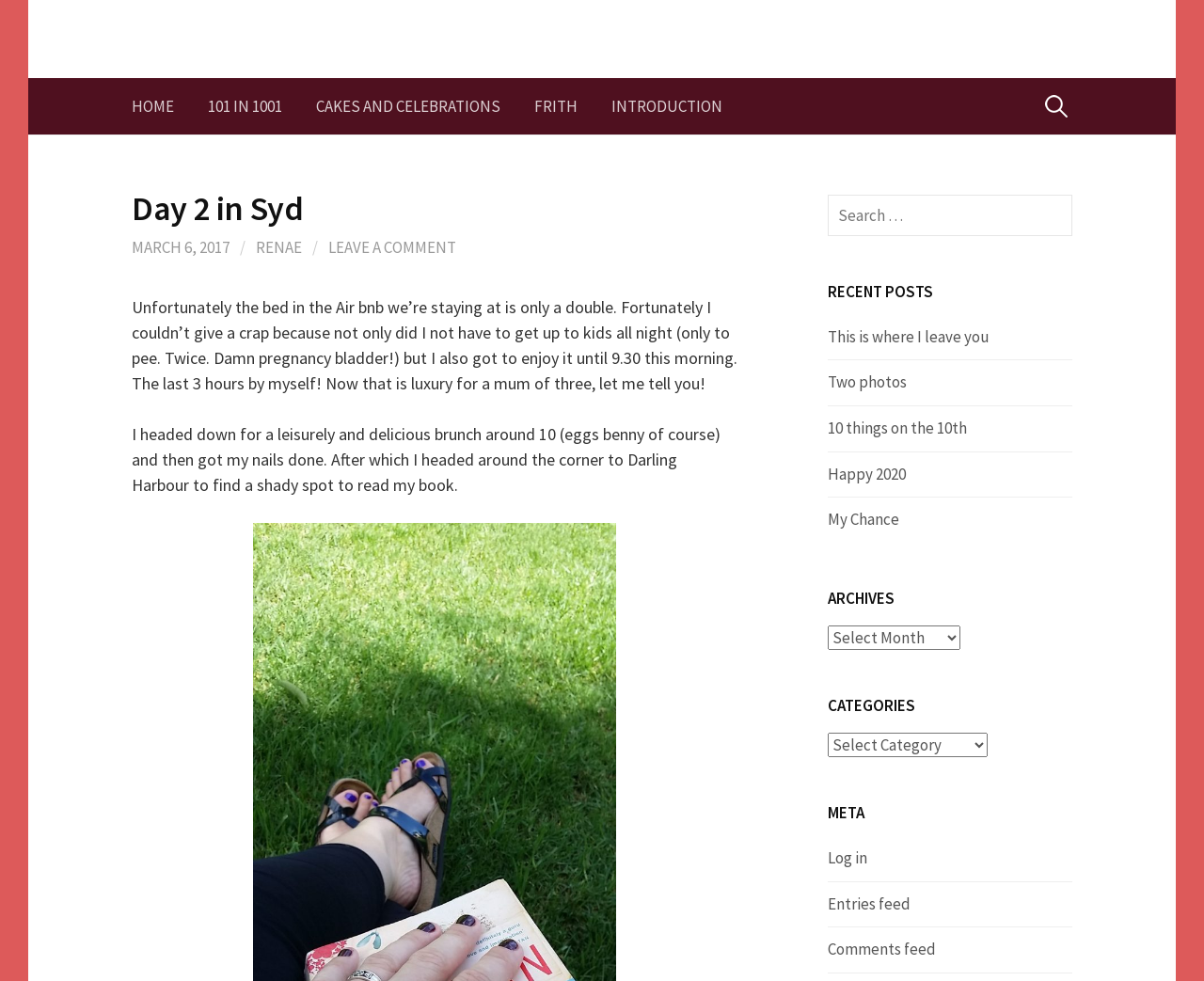Identify the bounding box coordinates of the area that should be clicked in order to complete the given instruction: "Search for something". The bounding box coordinates should be four float numbers between 0 and 1, i.e., [left, top, right, bottom].

[0.864, 0.091, 0.891, 0.126]